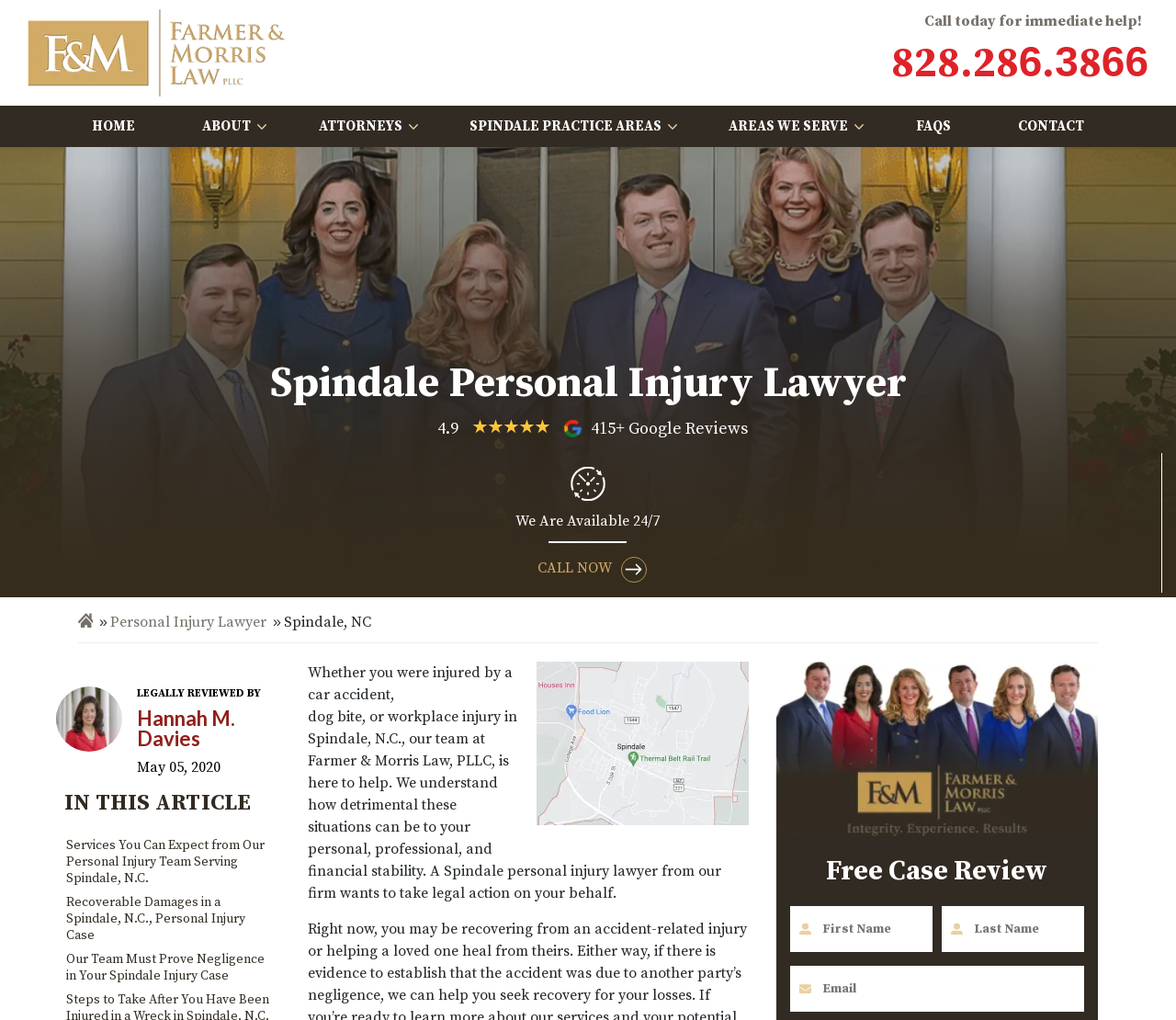Identify the title of the webpage and provide its text content.

Spindale Personal Injury Lawyer